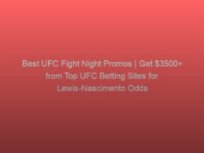What is the purpose of the promotional announcement?
Use the information from the image to give a detailed answer to the question.

The caption suggests that the promotion aims to attract UFC fans and sports betting enthusiasts seeking the best offers and odds related to upcoming matches, indicating that the purpose of the promotional announcement is to attract these specific groups of people.